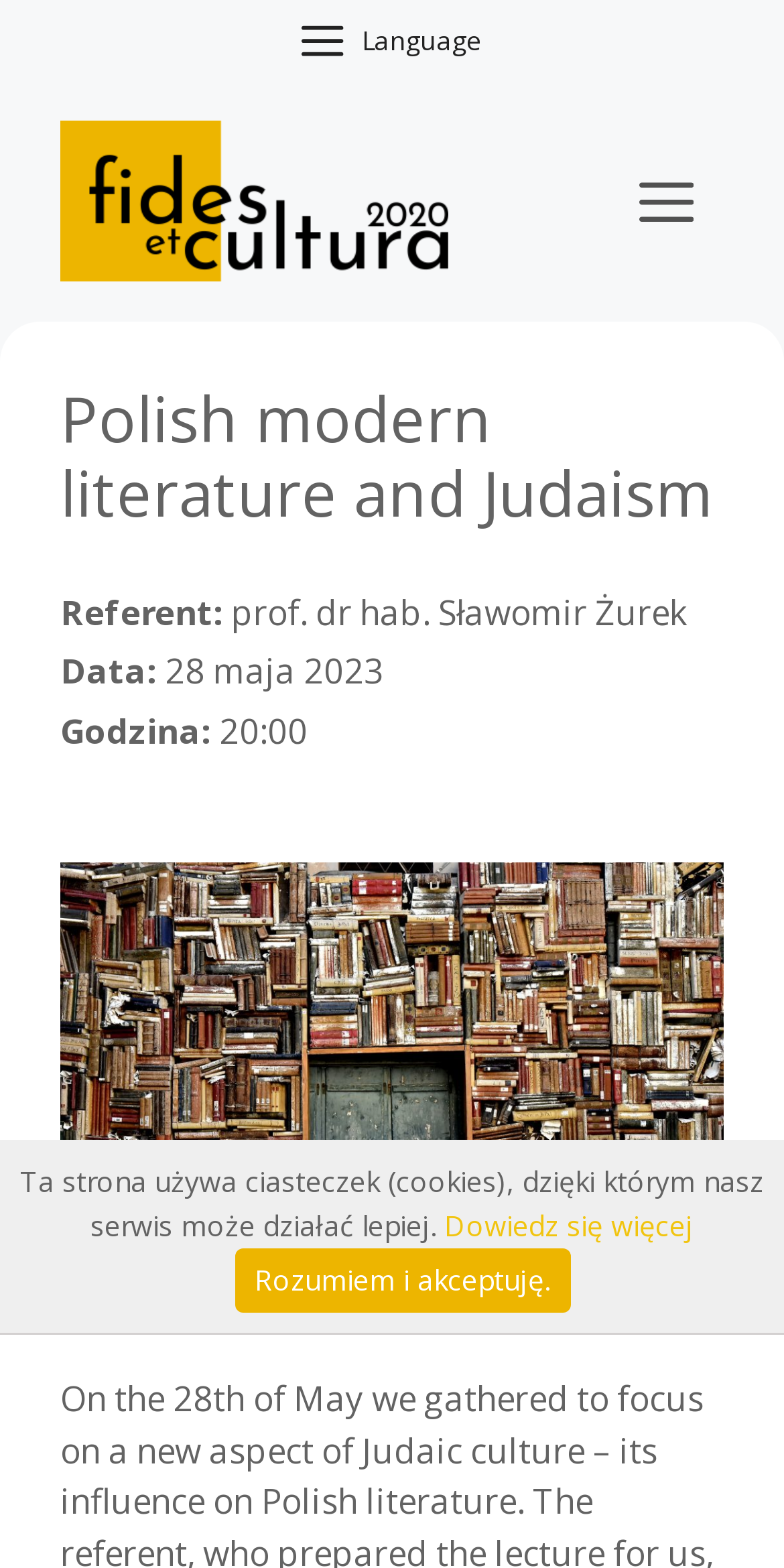Please provide a one-word or phrase answer to the question: 
What is the date of the event?

28 maja 2023